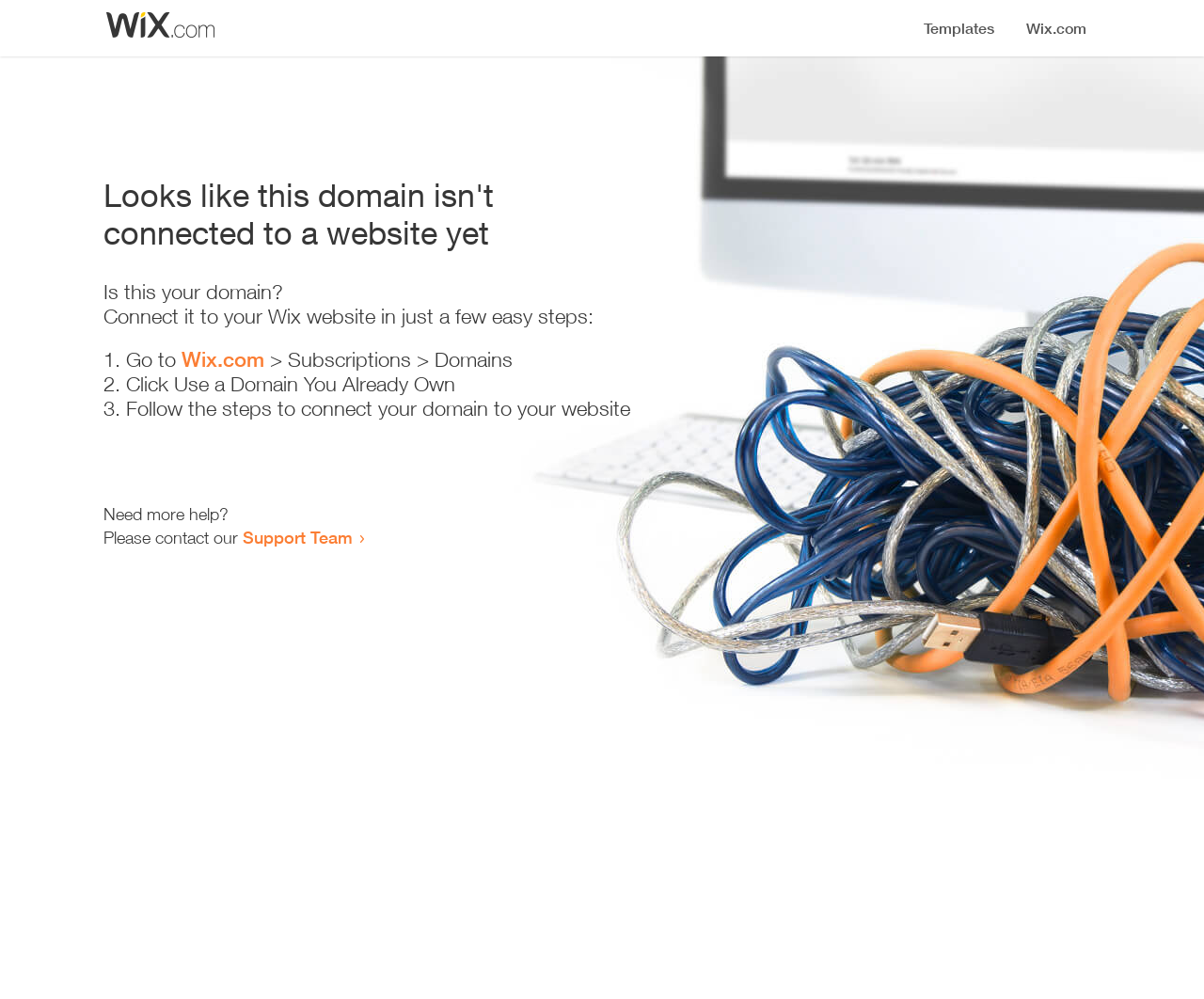Provide a one-word or brief phrase answer to the question:
What is the purpose of this webpage?

Domain connection guide